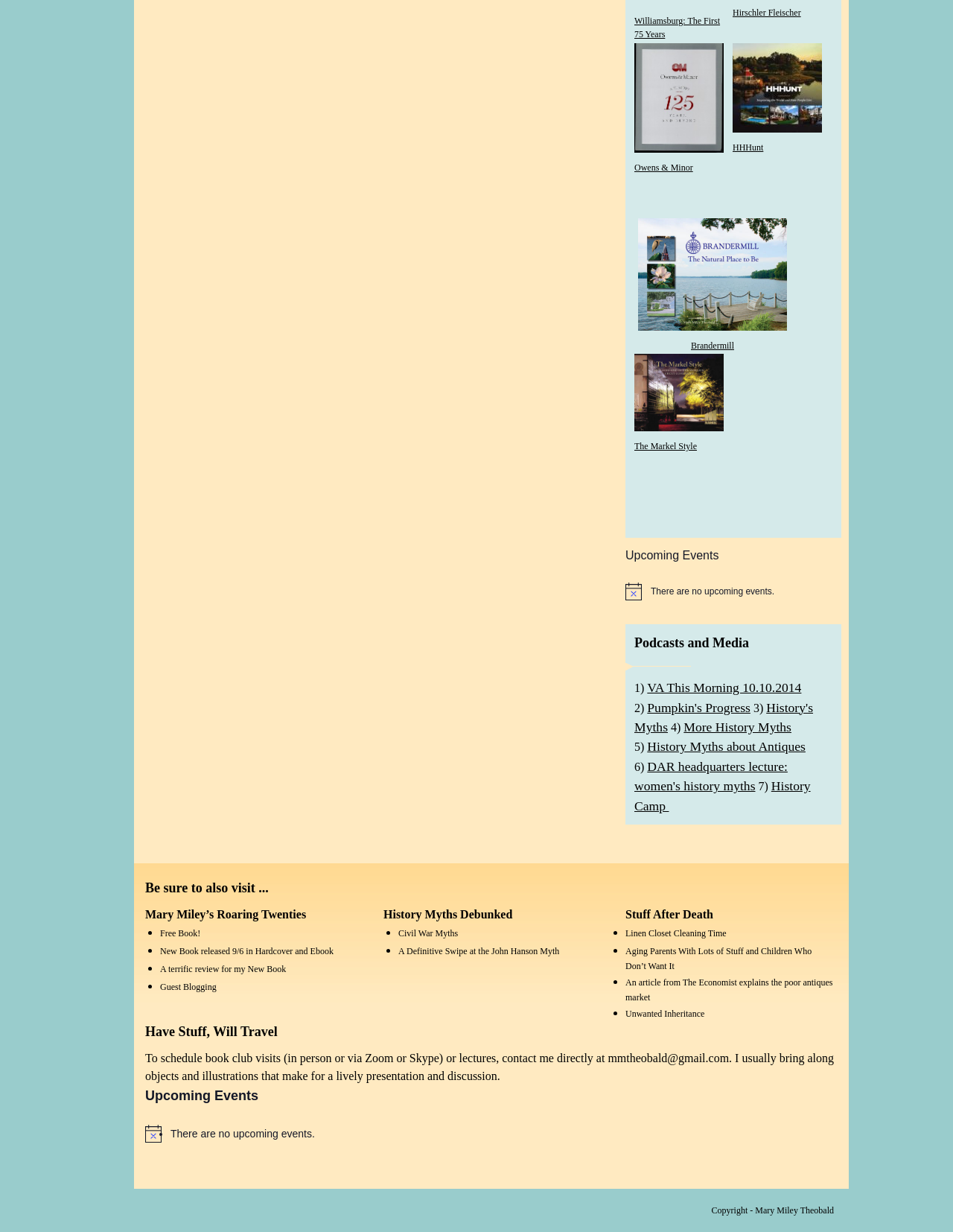Please identify the bounding box coordinates of where to click in order to follow the instruction: "Check the 'History Myths Debunked' section".

[0.402, 0.737, 0.538, 0.747]